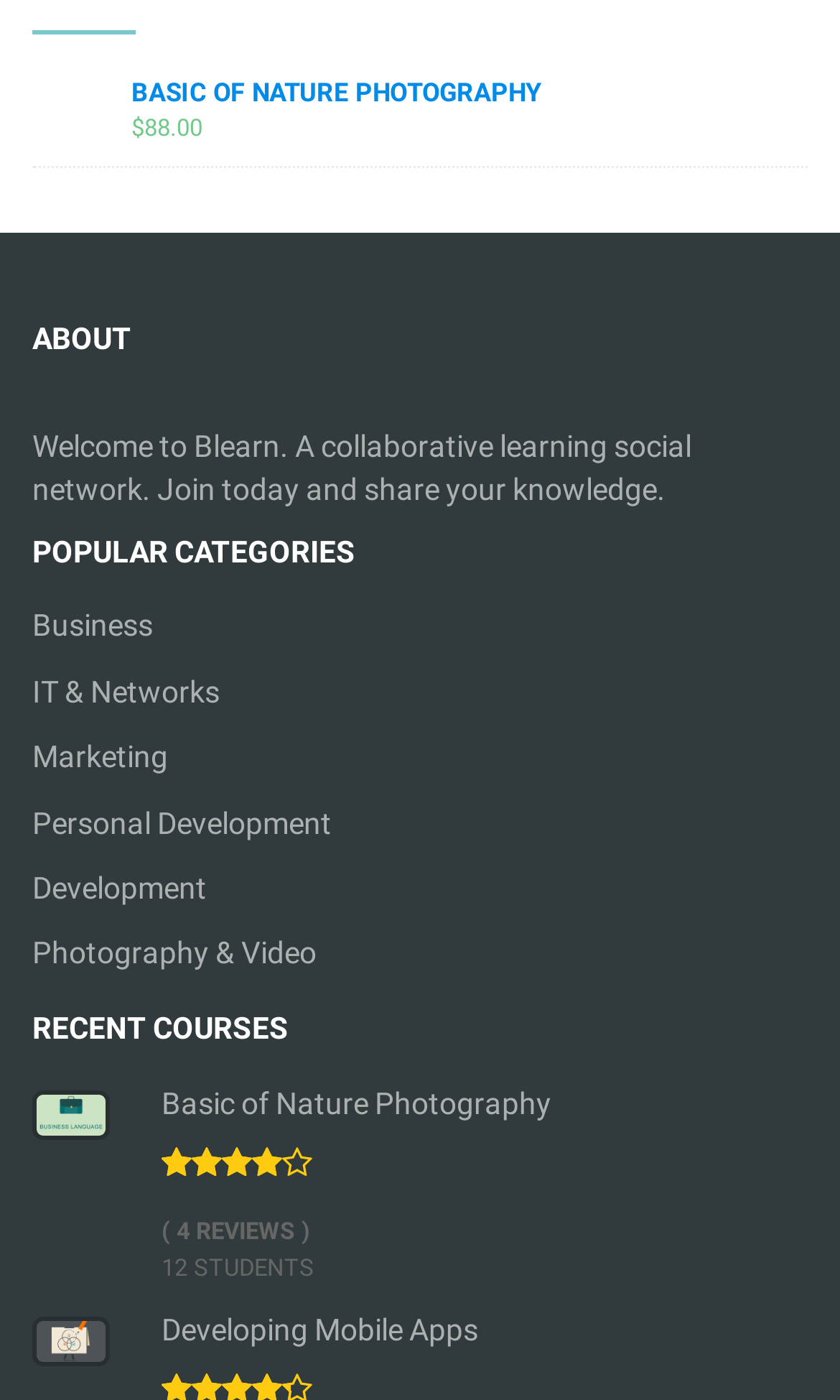What is the name of the second course listed under 'RECENT COURSES'?
Craft a detailed and extensive response to the question.

I looked at the list of courses under the 'RECENT COURSES' heading and found the second course, which is 'Developing Mobile Apps'.